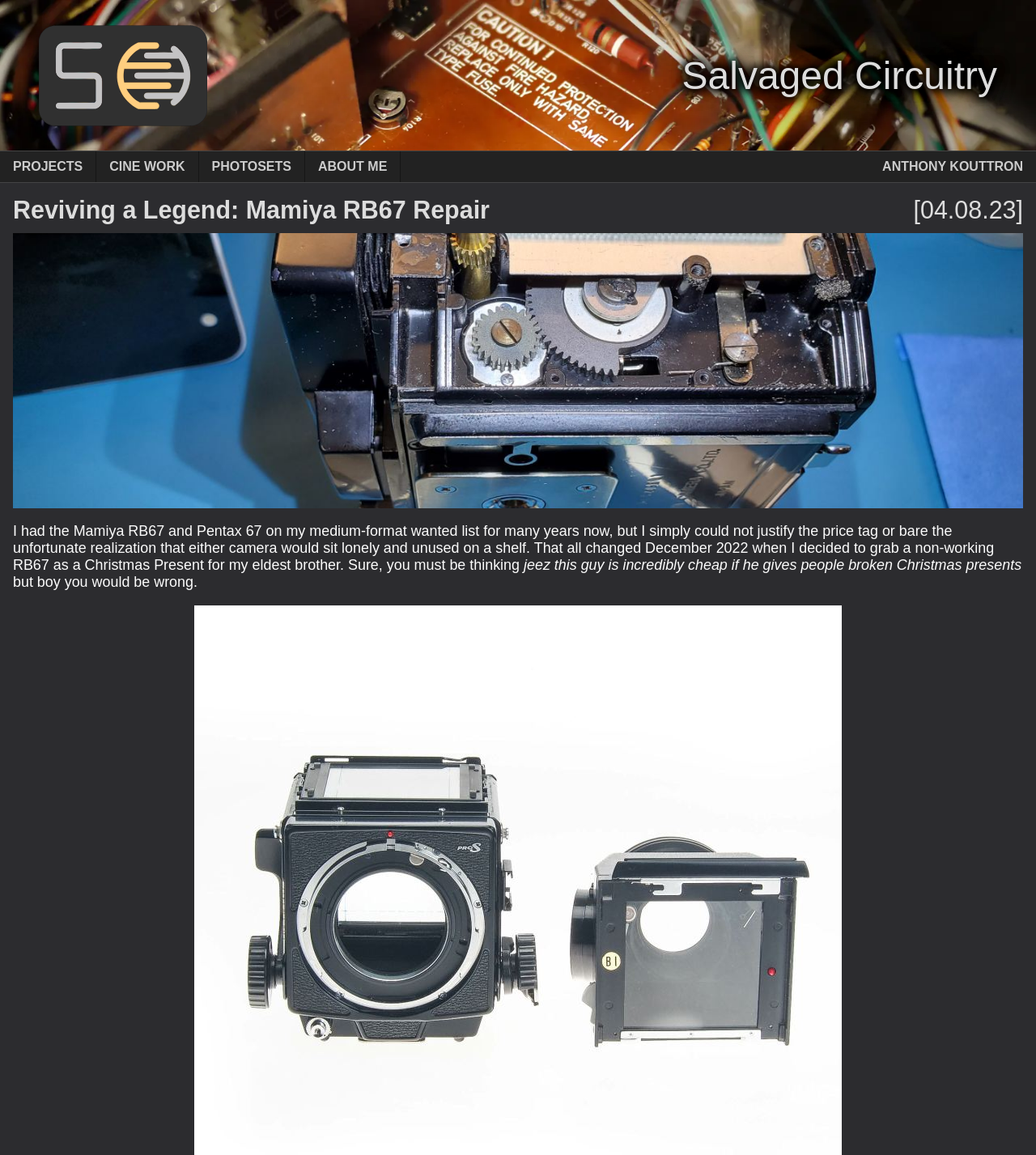Respond to the question with just a single word or phrase: 
What is the name of the website?

Salvaged Circuitry